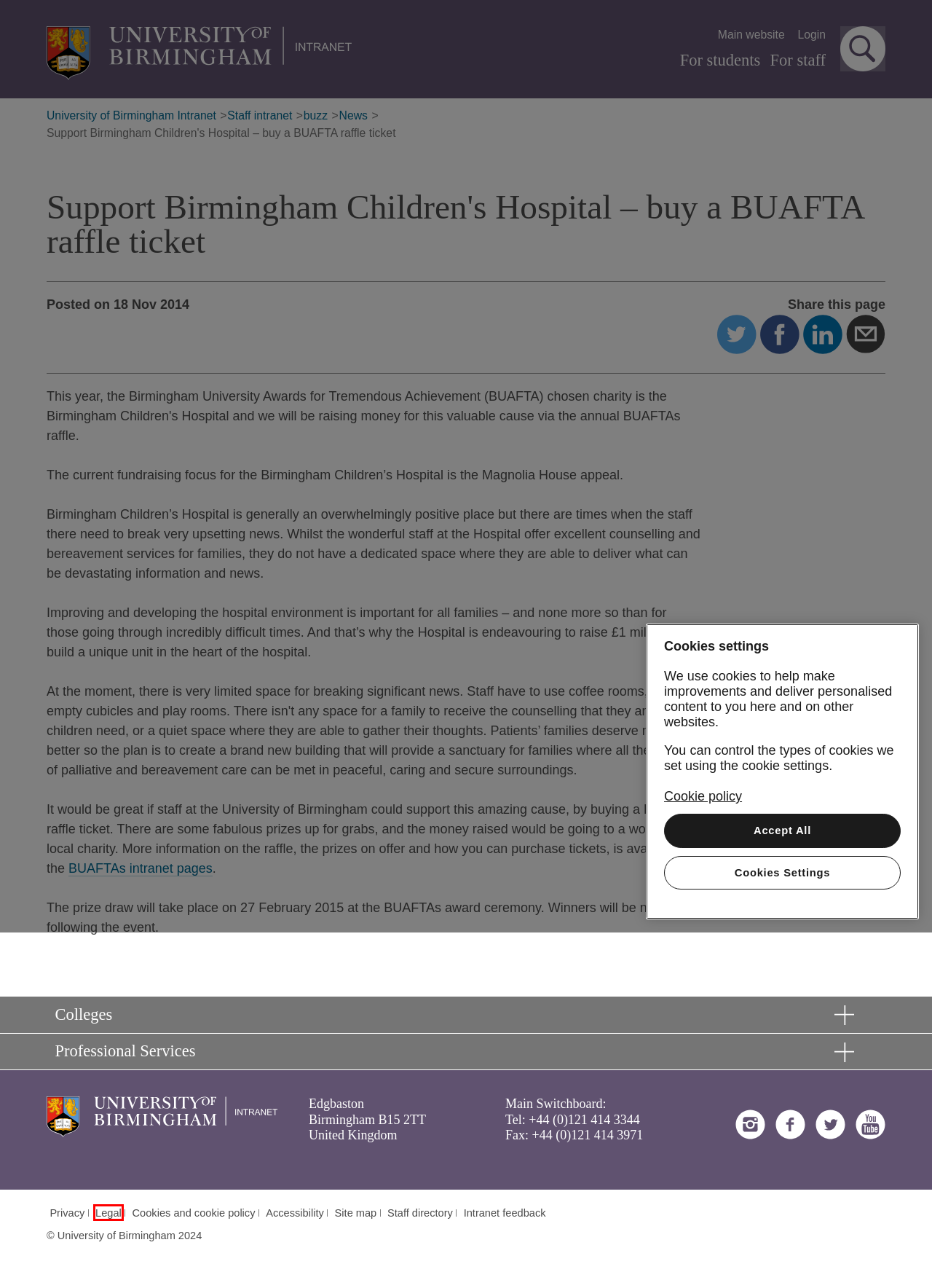You have been given a screenshot of a webpage, where a red bounding box surrounds a UI element. Identify the best matching webpage description for the page that loads after the element in the bounding box is clicked. Options include:
A. Login
B. Cookies and cookie policy
C. Cookies settings - University of Birmingham
D. Legal
E. Intranet home
F. Staff intranet
G. Your Privacy - University of Birmingham
H. Accessibility help and information

D